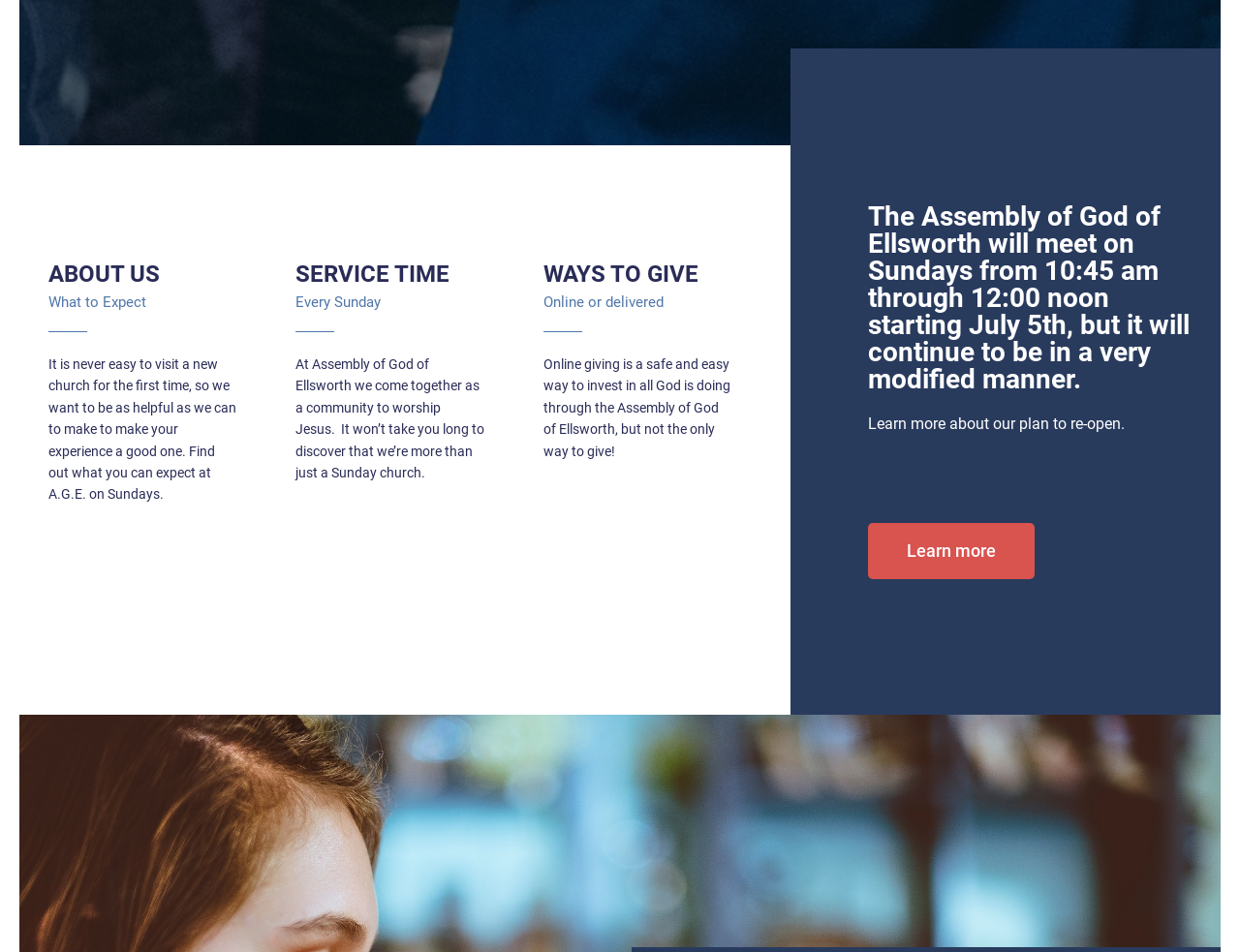Identify the bounding box for the UI element described as: "ABOUT US". The coordinates should be four float numbers between 0 and 1, i.e., [left, top, right, bottom].

[0.039, 0.274, 0.129, 0.302]